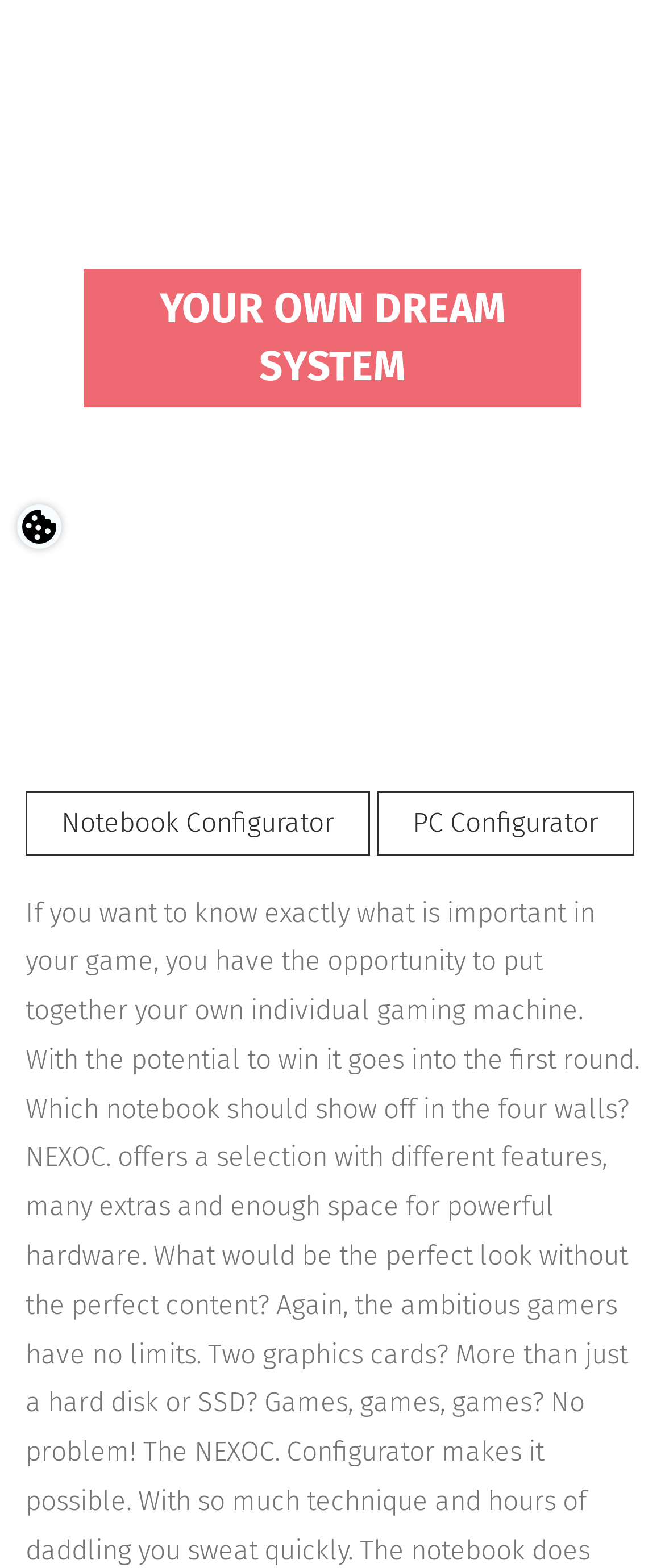Provide the bounding box coordinates for the UI element described in this sentence: "Privacy settings". The coordinates should be four float values between 0 and 1, i.e., [left, top, right, bottom].

[0.033, 0.325, 0.085, 0.347]